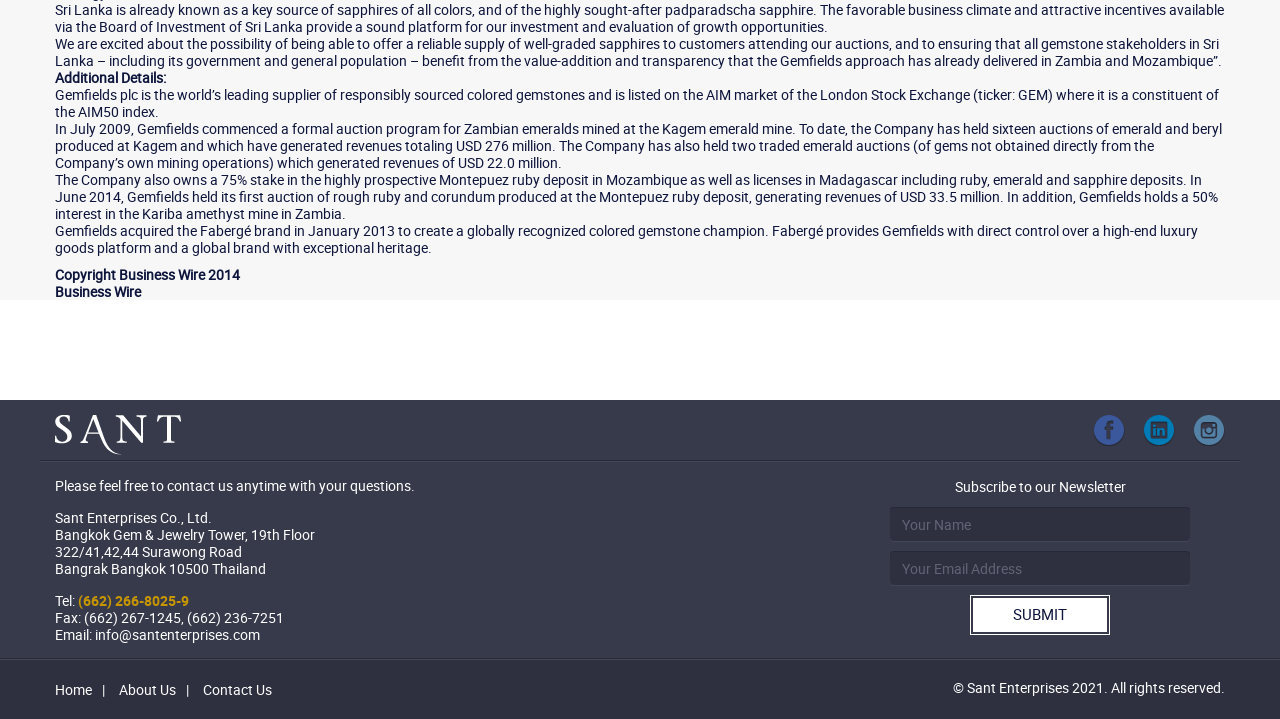Provide your answer to the question using just one word or phrase: What is Gemfields plc listed on?

AIM market of the London Stock Exchange